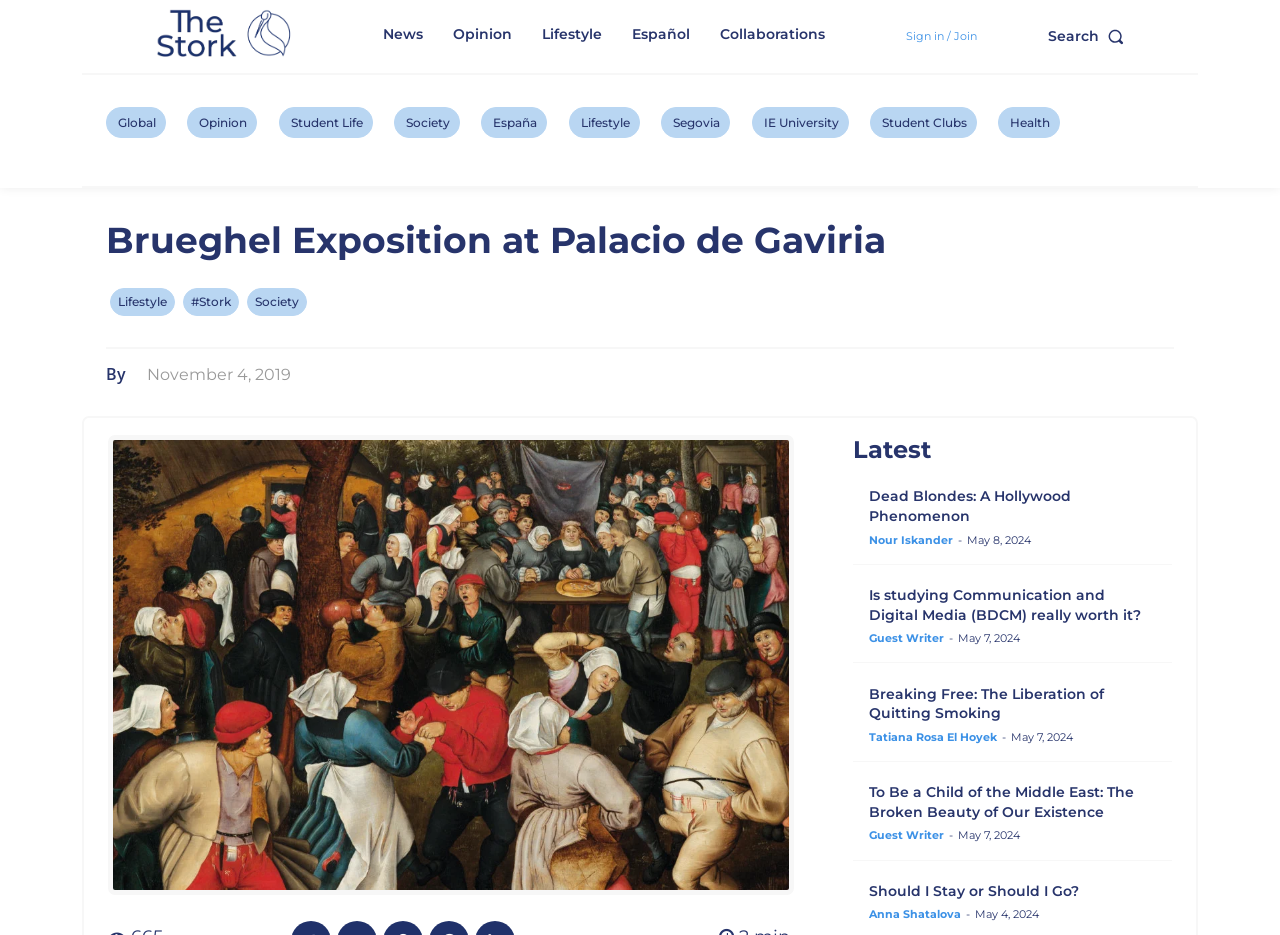Specify the bounding box coordinates of the element's area that should be clicked to execute the given instruction: "Click the main logo". The coordinates should be four float numbers between 0 and 1, i.e., [left, top, right, bottom].

[0.119, 0.005, 0.236, 0.07]